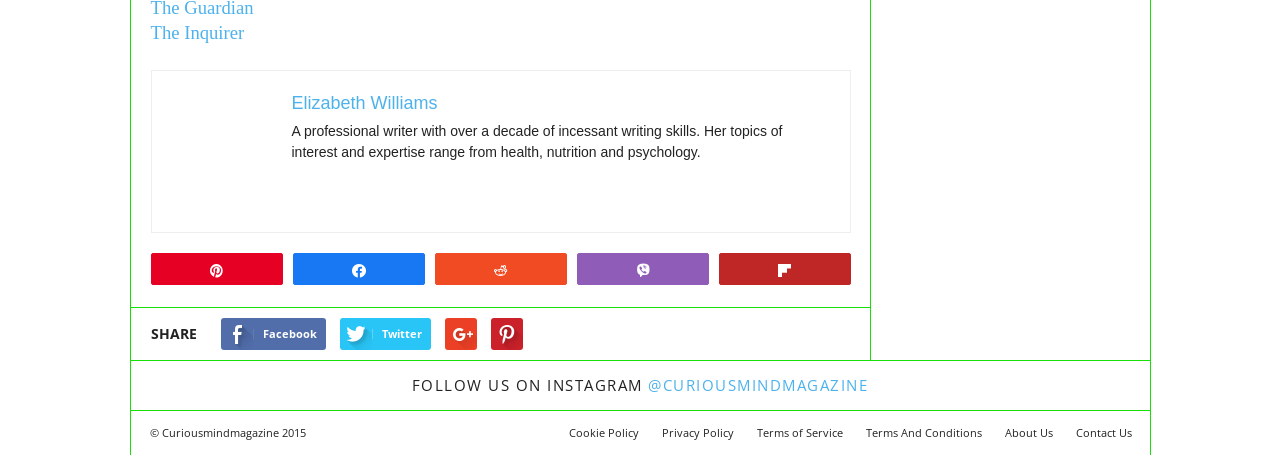Find the coordinates for the bounding box of the element with this description: "parent_node: Facebook Twitter".

[0.383, 0.699, 0.408, 0.769]